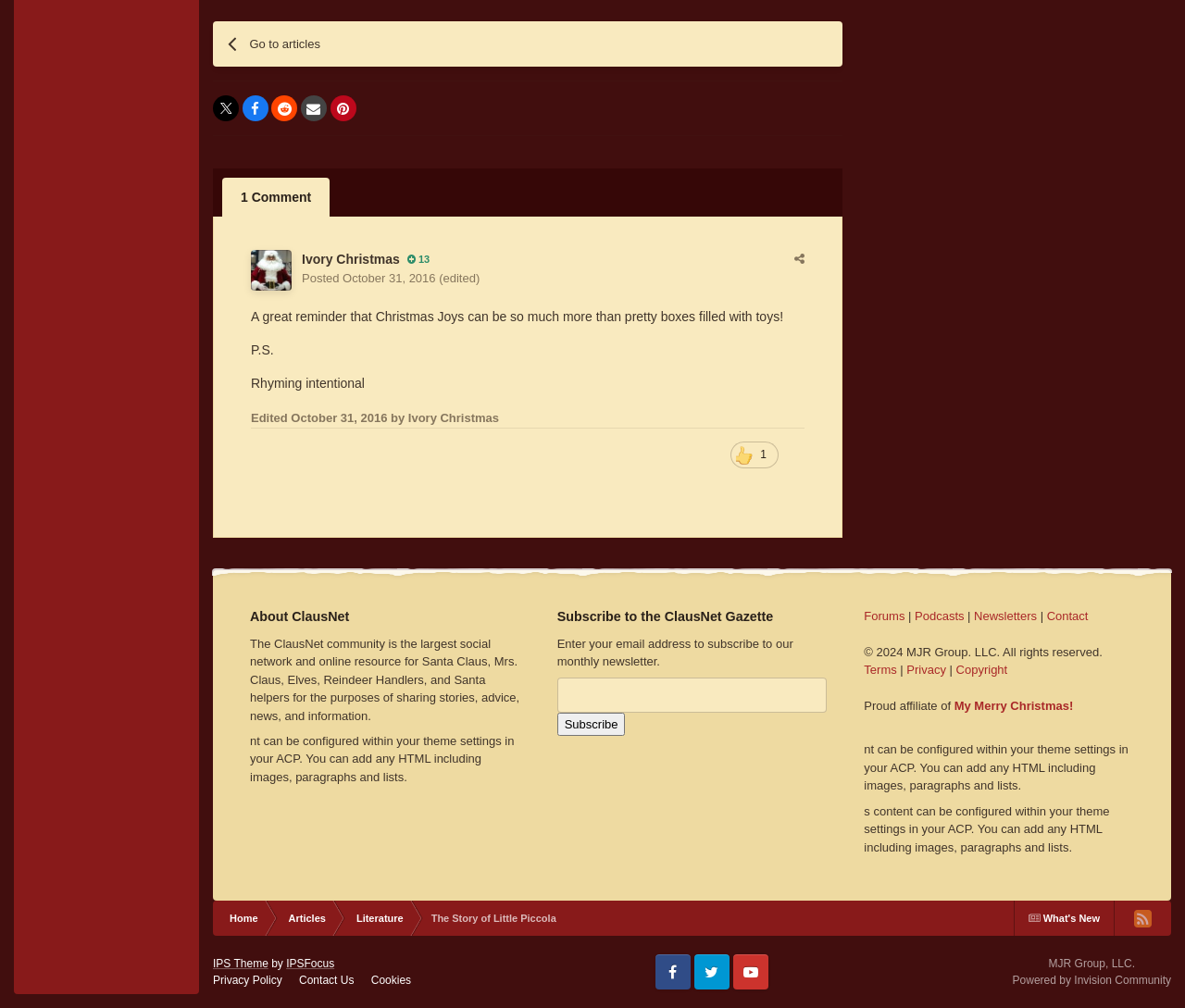Can you show the bounding box coordinates of the region to click on to complete the task described in the instruction: "Subscribe to the ClausNet Gazette"?

[0.47, 0.707, 0.528, 0.73]